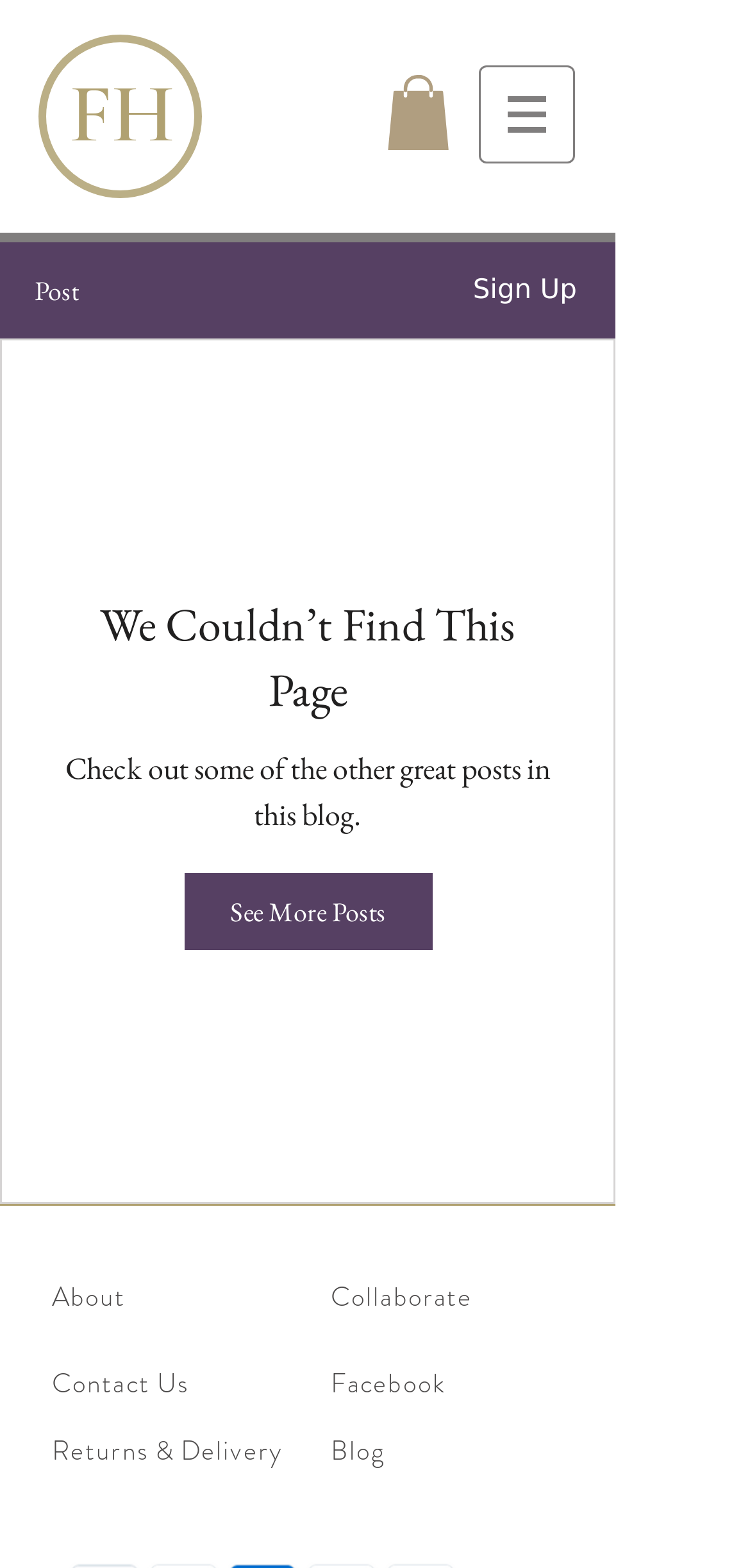What type of content is available on this website?
Provide an in-depth and detailed answer to the question.

The presence of a 'Post' heading and a 'See More Posts' link suggests that the website contains blog posts, and users can navigate to view more posts.